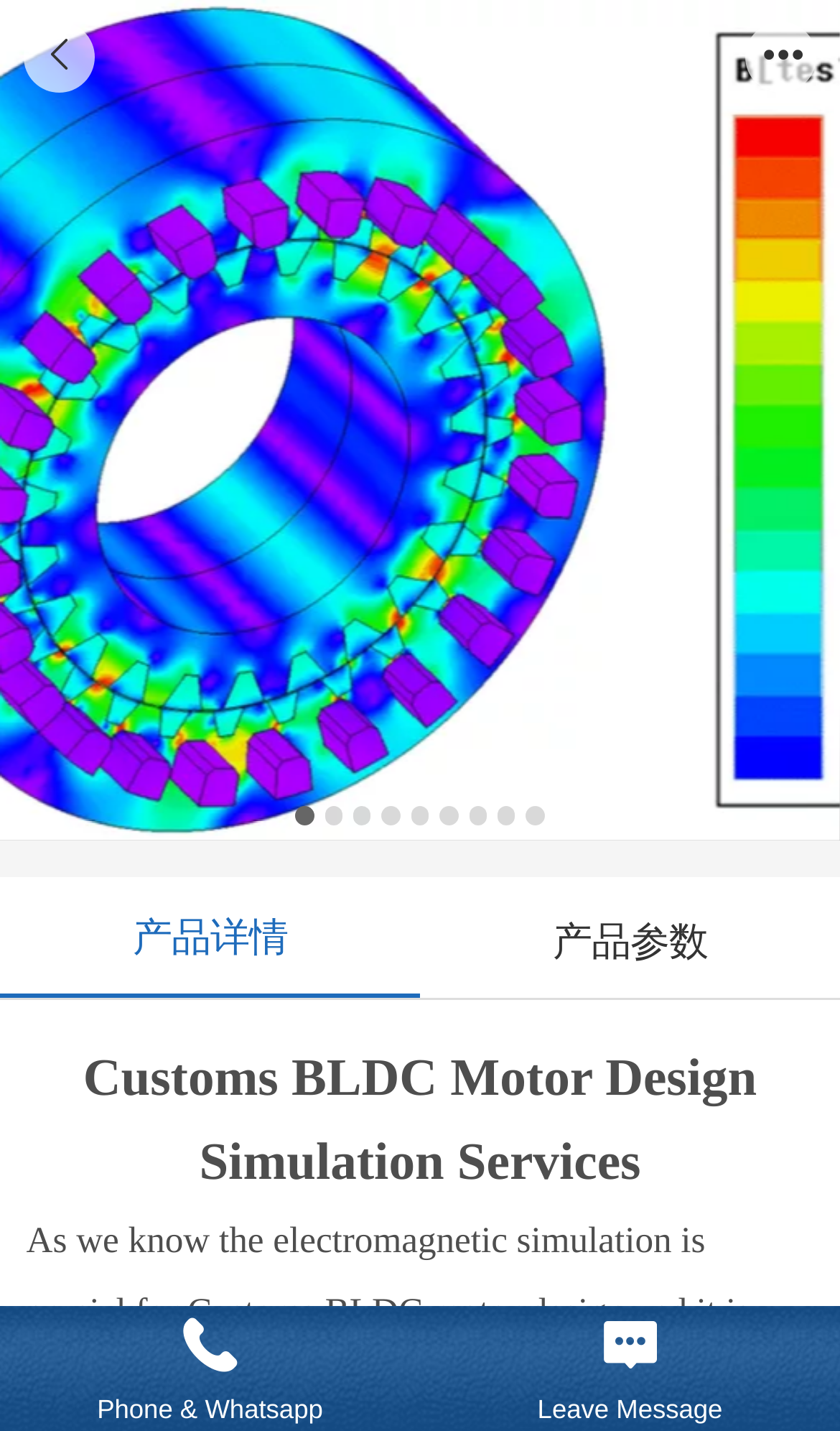Using the format (top-left x, top-left y, bottom-right x, bottom-right y), provide the bounding box coordinates for the described UI element. All values should be floating point numbers between 0 and 1: Leave Message

[0.5, 0.912, 1.0, 0.967]